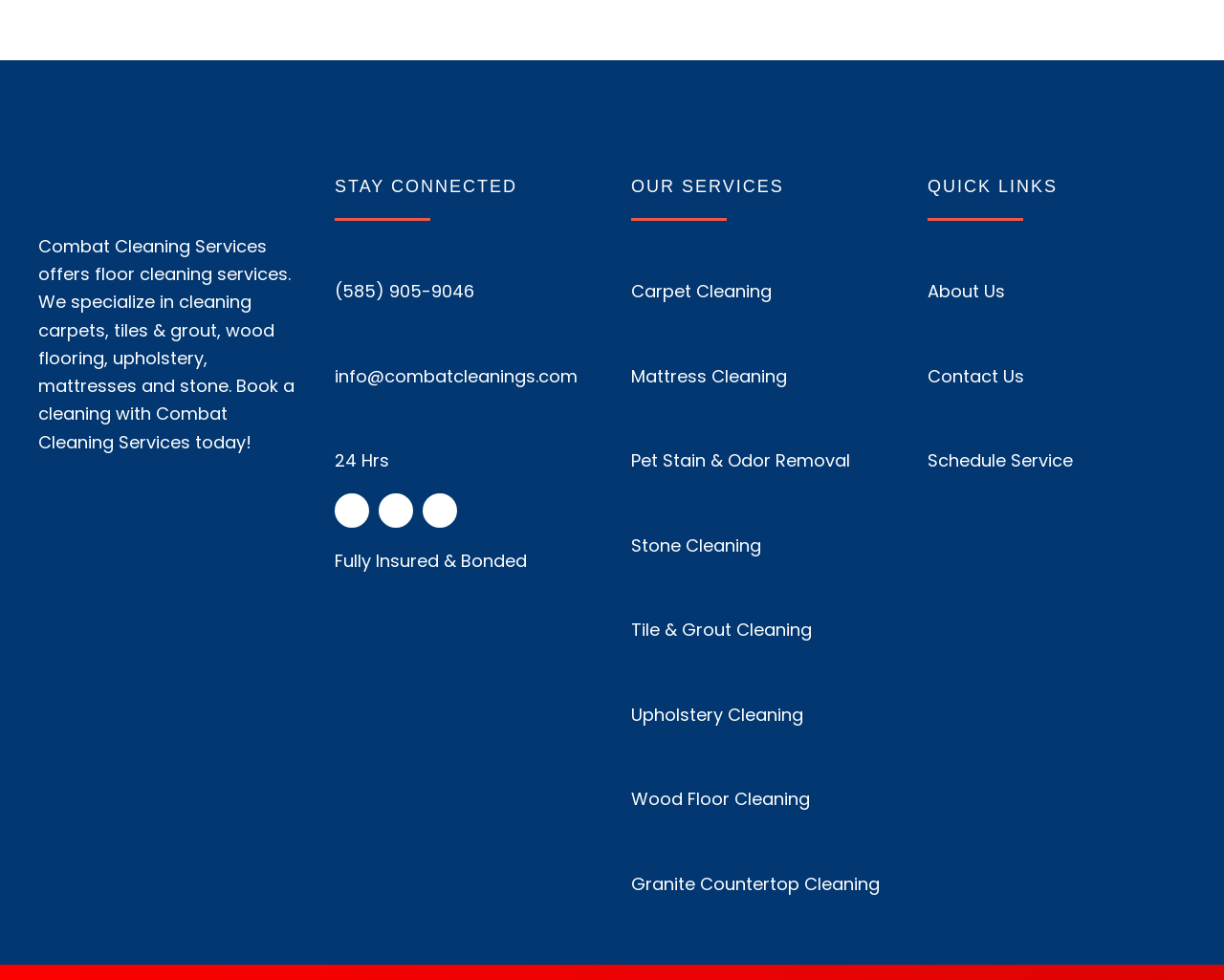Show the bounding box coordinates of the element that should be clicked to complete the task: "Schedule a service".

[0.758, 0.418, 0.969, 0.484]